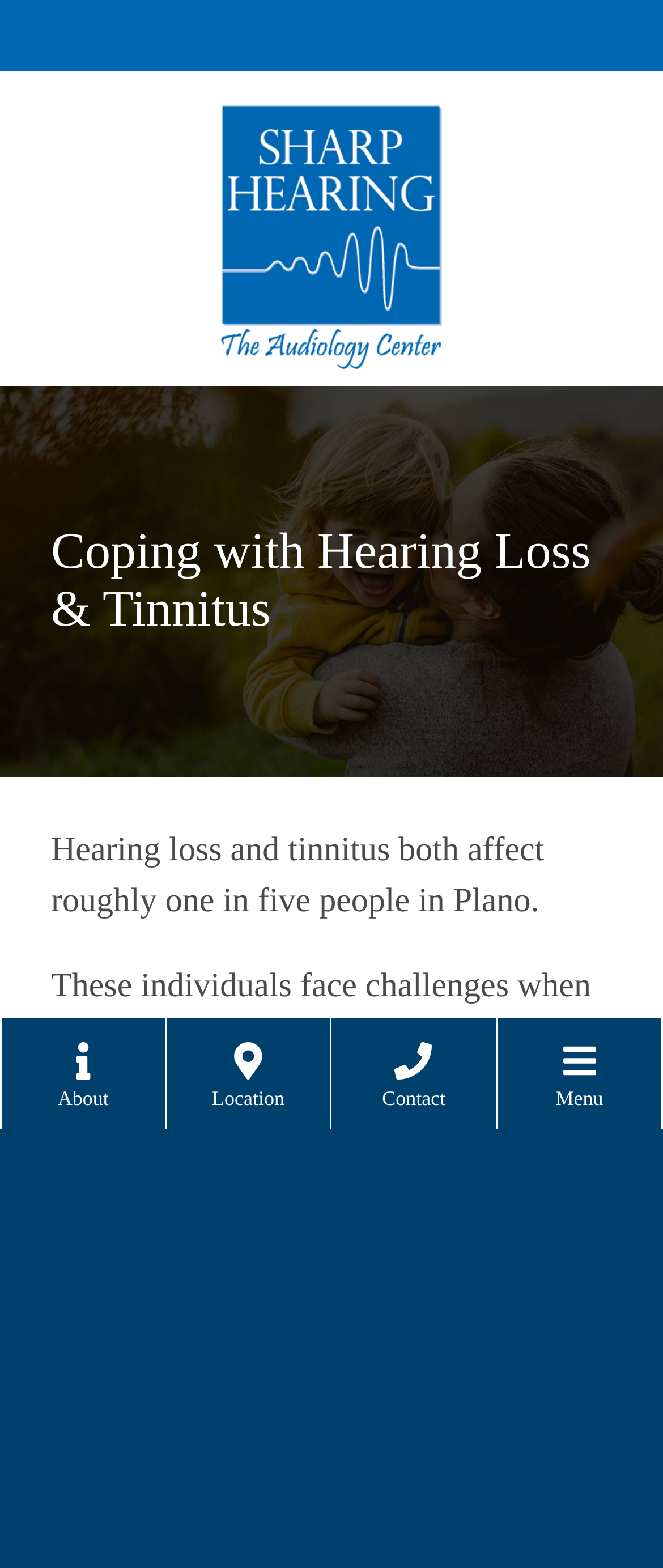What is the problem faced by people with both hearing loss and tinnitus?
Please craft a detailed and exhaustive response to the question.

I looked at the main content area and saw a paragraph that discussed the challenges of living with both hearing loss and tinnitus. The paragraph stated that 'For the unlucky ones who suffer from both, coping on a daily basis is even more difficult.' This suggests that the problem faced by people with both hearing loss and tinnitus is coping on a daily basis.